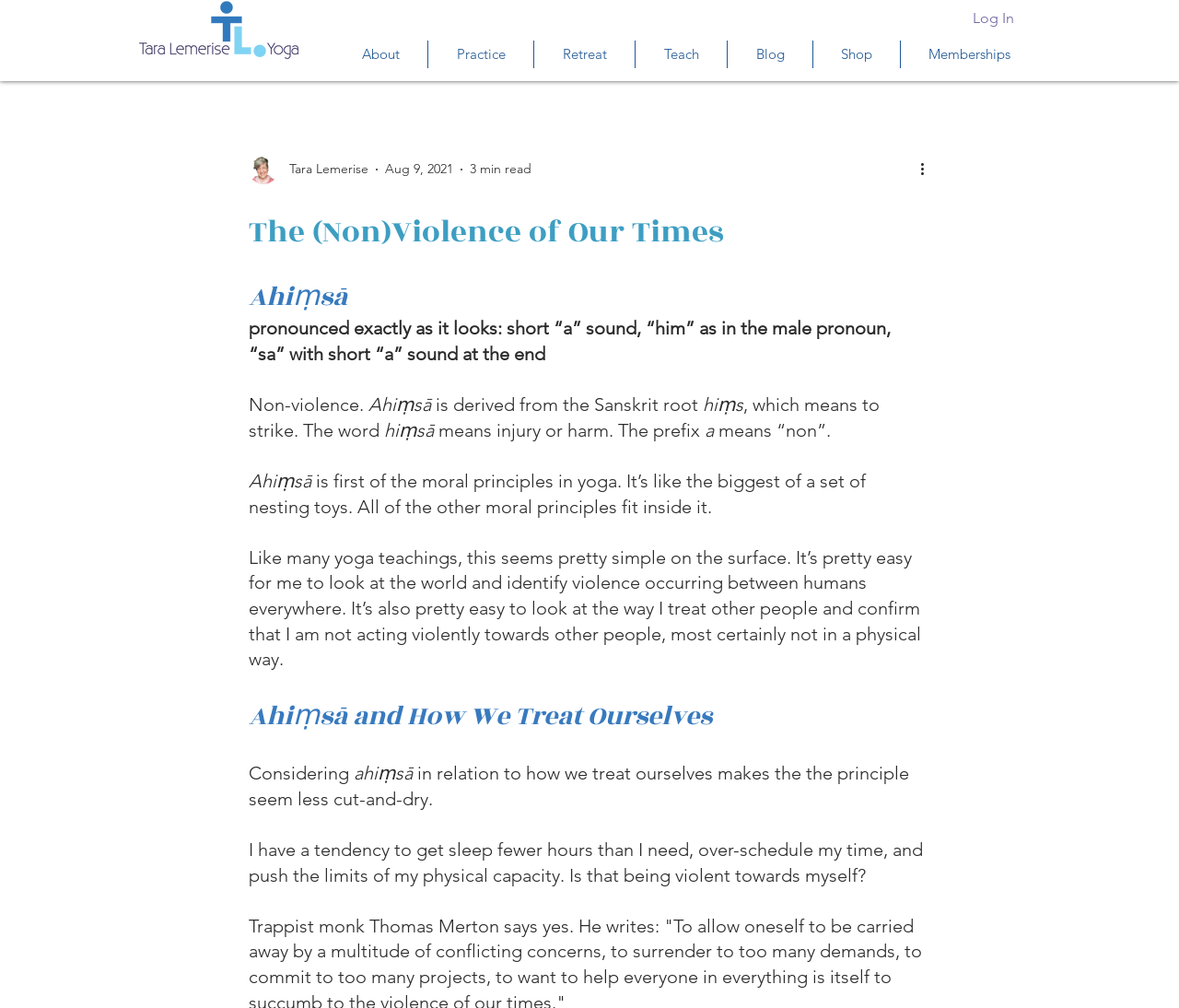Carefully observe the image and respond to the question with a detailed answer:
What is the estimated reading time of the article?

The estimated reading time of the article is 3 minutes, as indicated by the text '3 min read' at the top of the article.